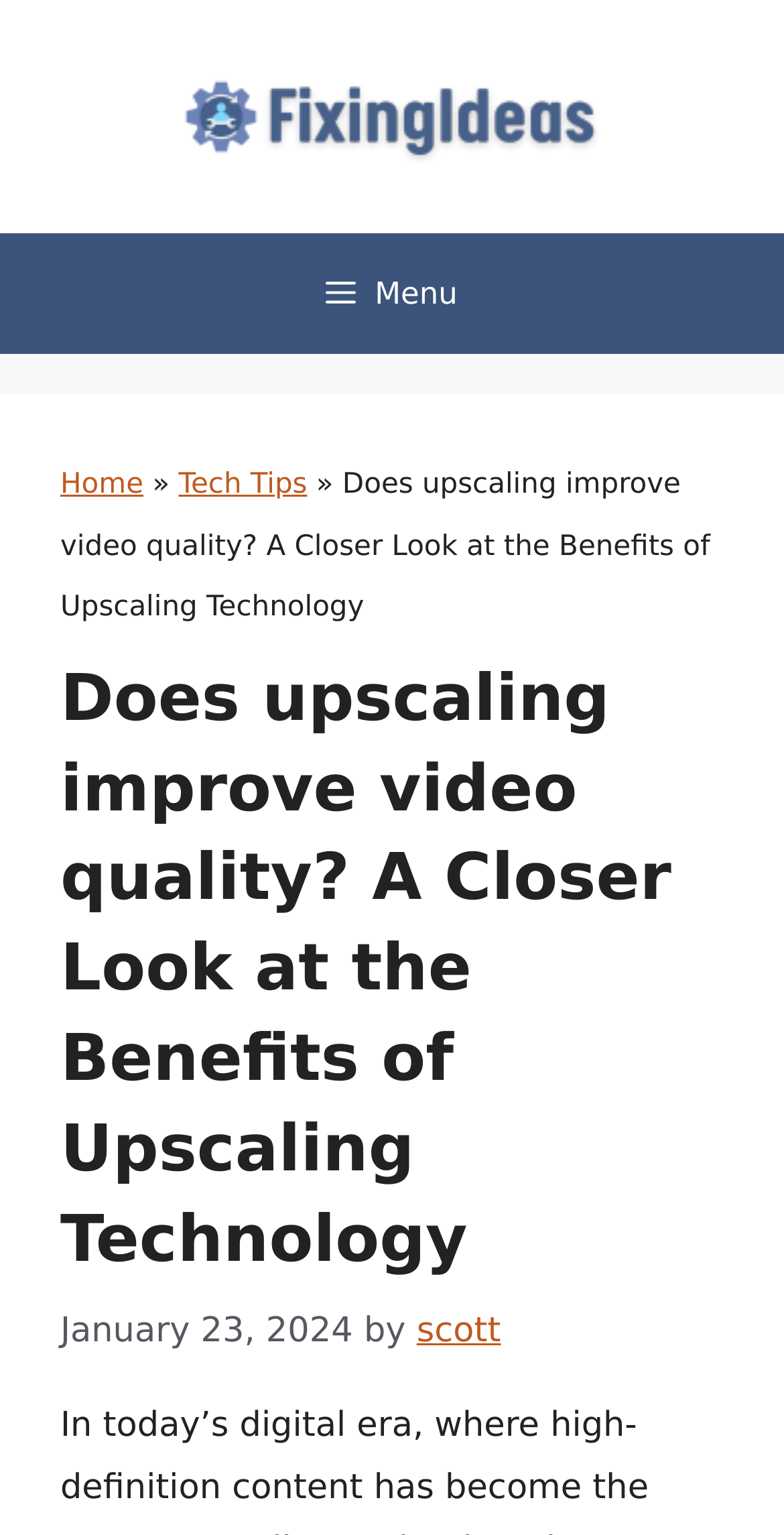Provide the bounding box coordinates of the UI element that matches the description: "Menu".

[0.0, 0.152, 1.0, 0.231]